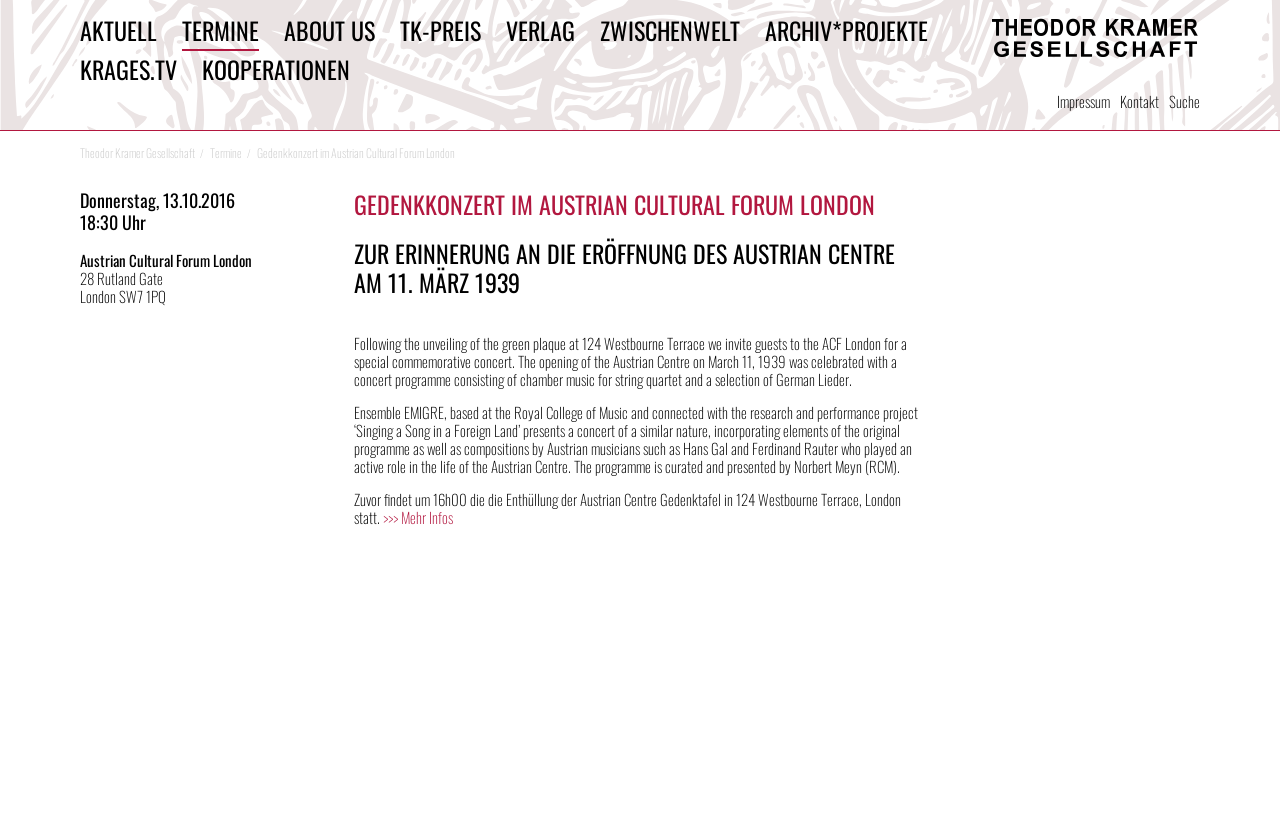What is the name of the research and performance project mentioned in the article?
Kindly answer the question with as much detail as you can.

I found the name of the research and performance project by reading the StaticText element with the content 'presents a concert of a similar nature, incorporating elements of the original programme as well as compositions by Austrian musicians such as Hans Gal and Ferdinand Rauter who played an active role in the life of the Austrian Centre. The programme is curated and presented by Norbert Meyn (RCM).' which mentions the project 'Singing a Song in a Foreign Land'.